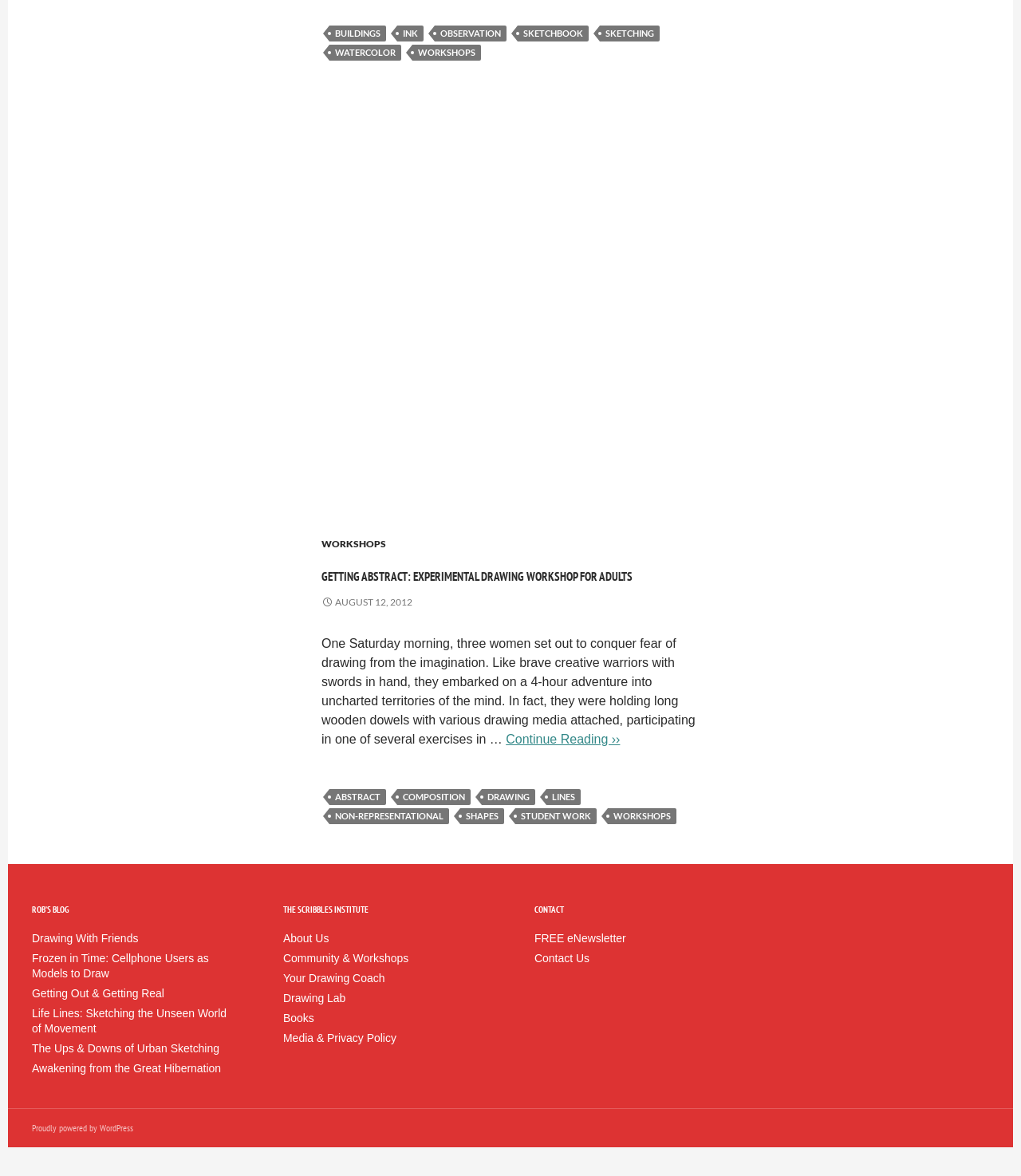Using the format (top-left x, top-left y, bottom-right x, bottom-right y), provide the bounding box coordinates for the described UI element. All values should be floating point numbers between 0 and 1: Drawing Lab

[0.277, 0.866, 0.33, 0.876]